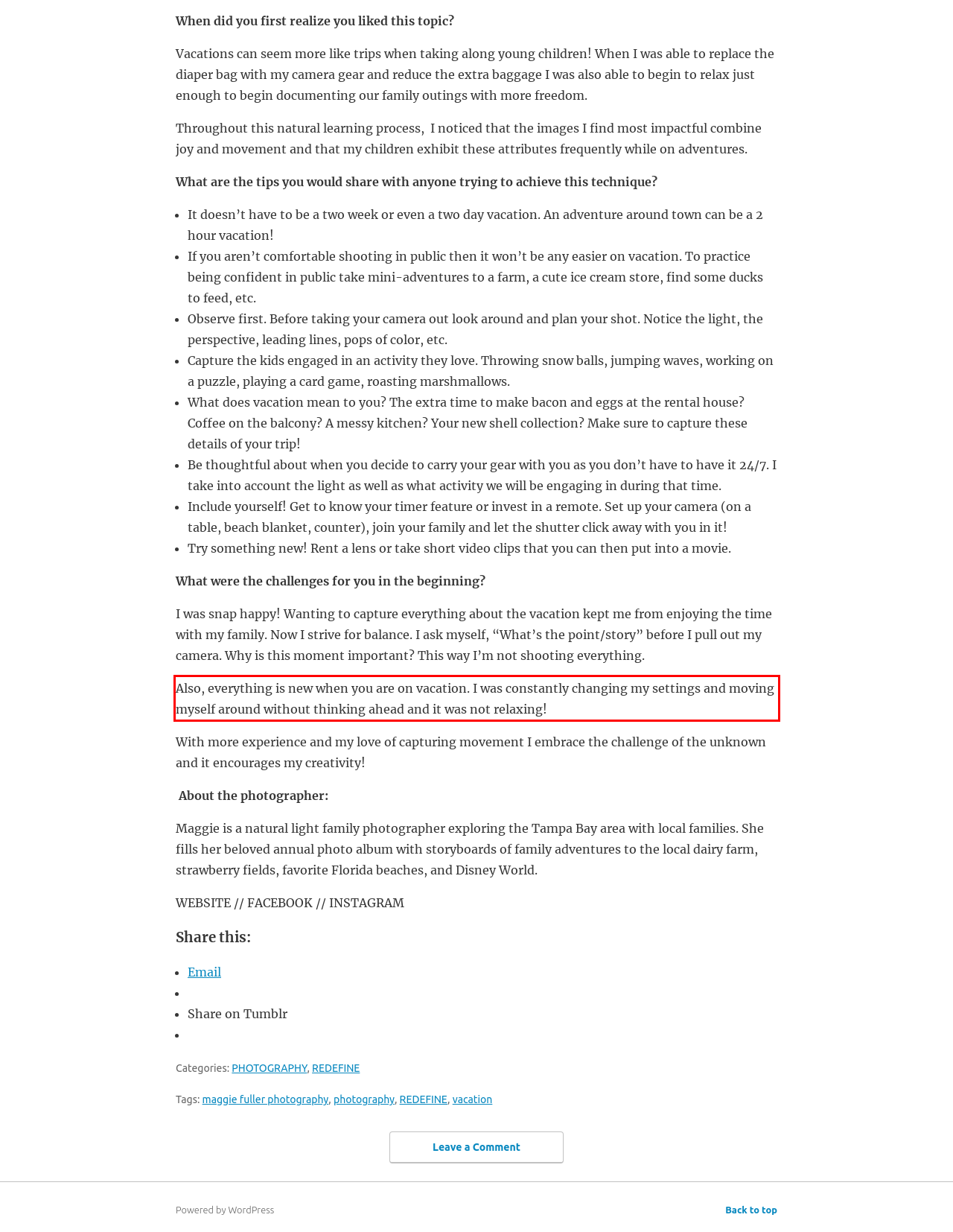Given a webpage screenshot, locate the red bounding box and extract the text content found inside it.

Also, everything is new when you are on vacation. I was constantly changing my settings and moving myself around without thinking ahead and it was not relaxing!